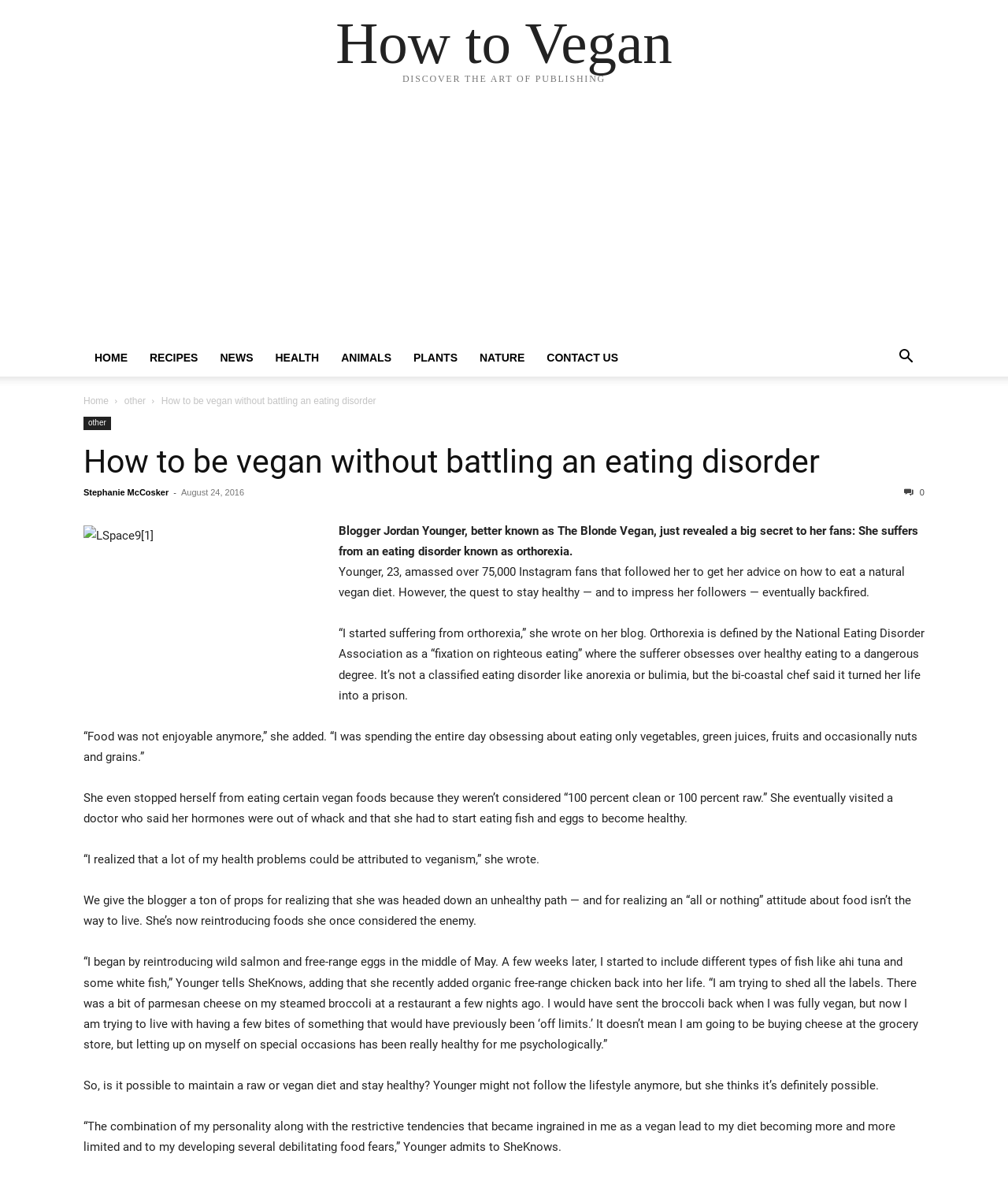Find the bounding box of the UI element described as: "How to Vegan". The bounding box coordinates should be given as four float values between 0 and 1, i.e., [left, top, right, bottom].

[0.333, 0.011, 0.667, 0.061]